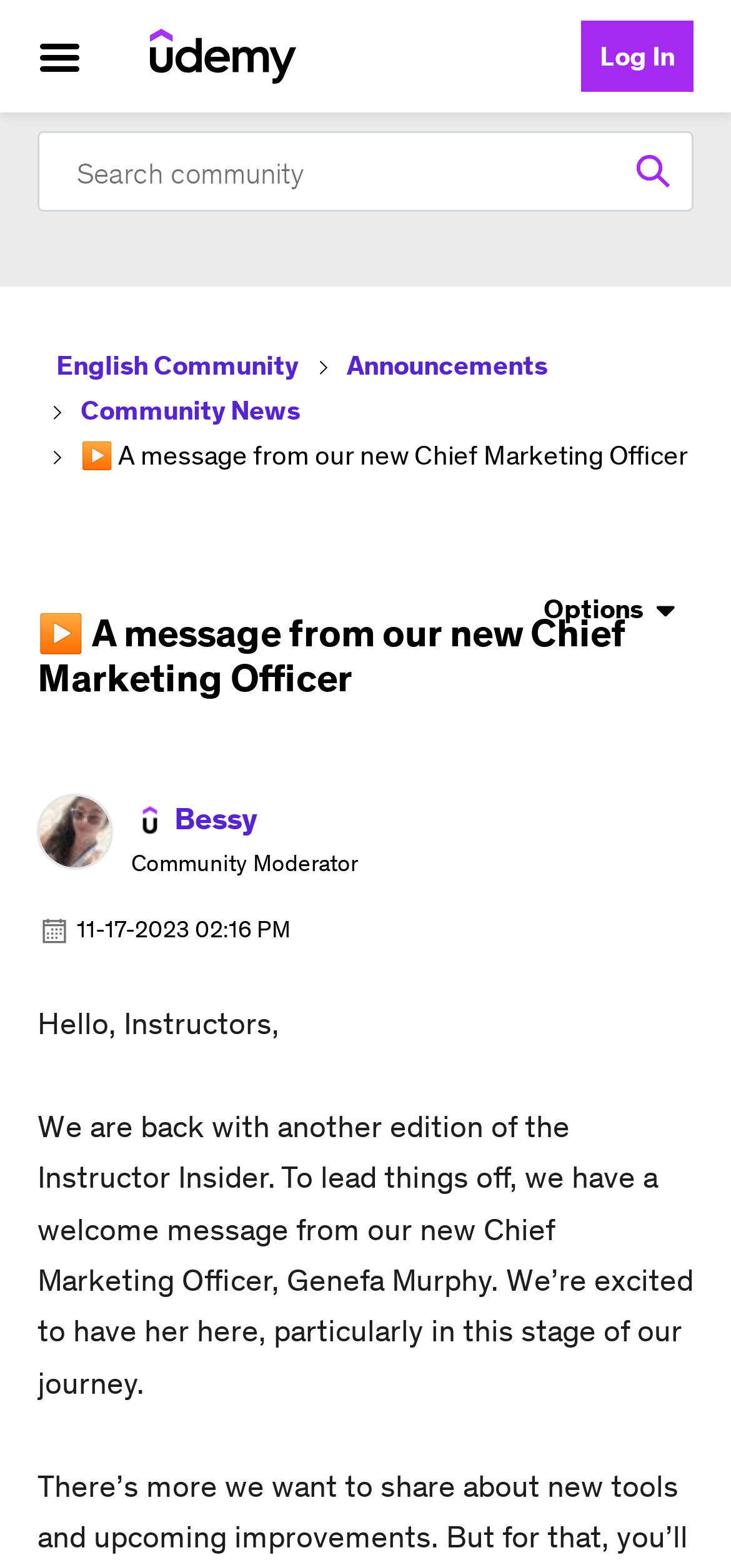What is the date of the post?
Can you provide an in-depth and detailed response to the question?

The date of the post can be found in the 'Posted on' section, which is located near the top of the post. The date is specified as 11-17-2023, along with the time 02:16 PM.